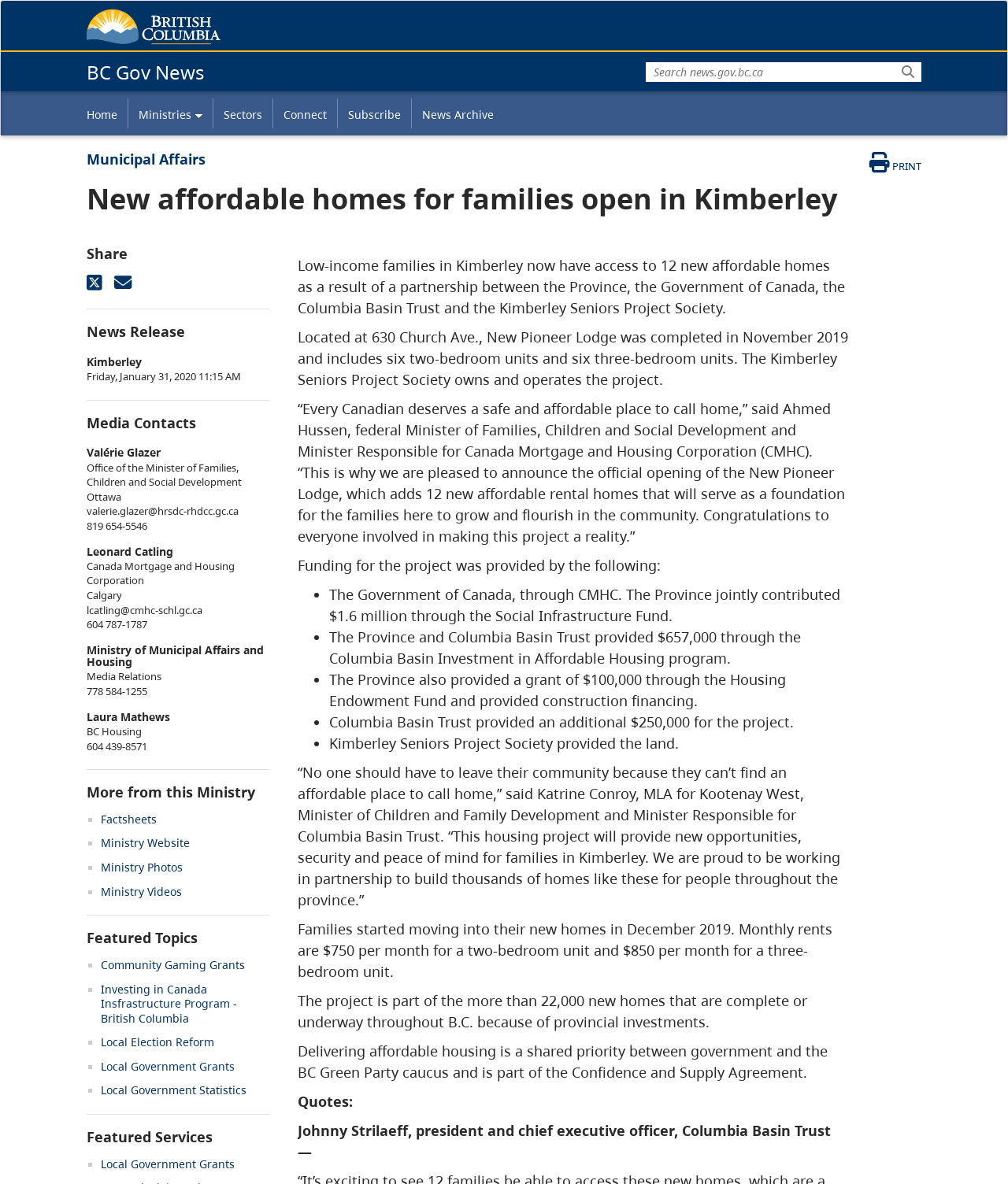Highlight the bounding box of the UI element that corresponds to this description: "Ministry Photos".

[0.1, 0.726, 0.181, 0.739]